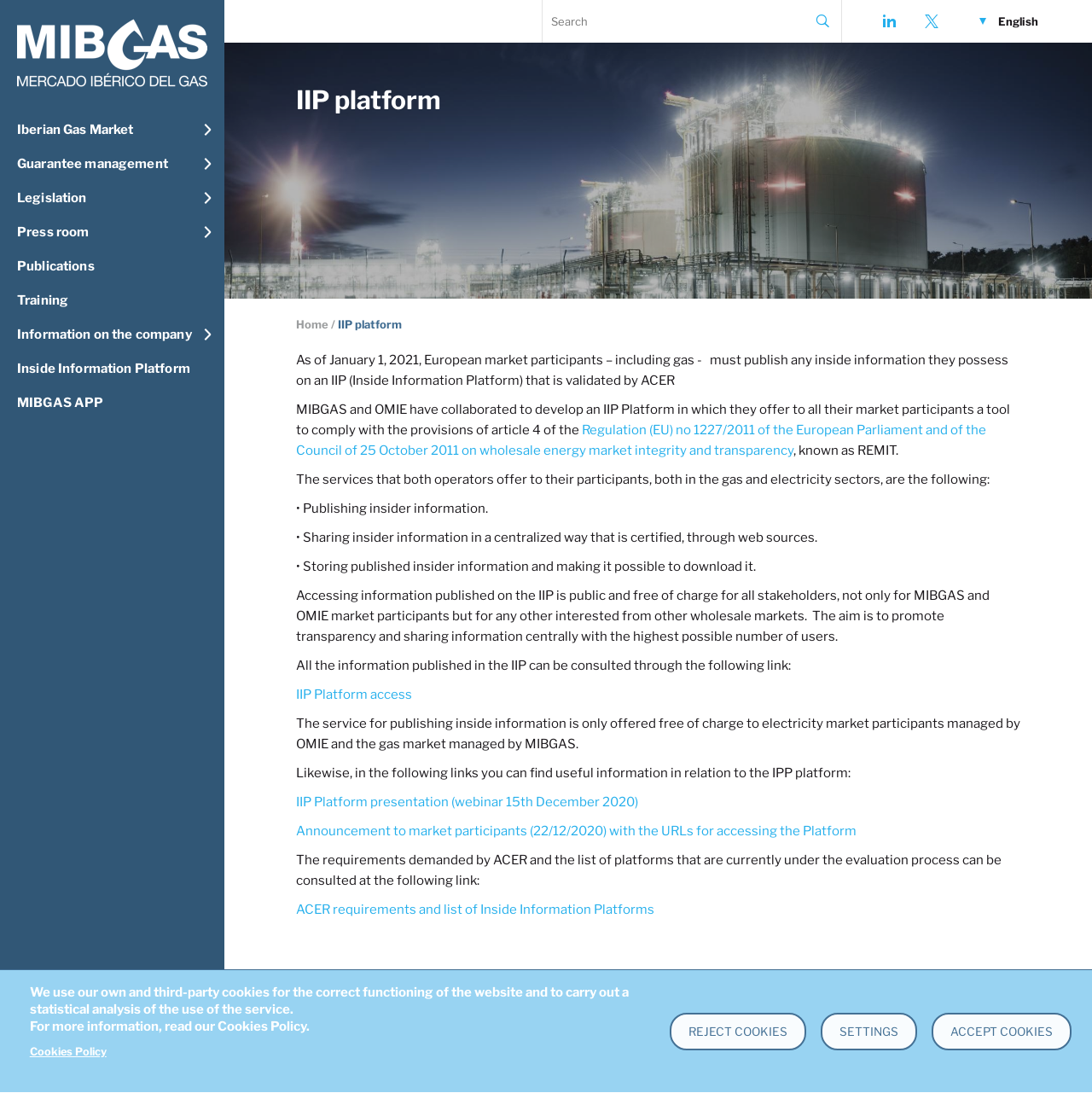With reference to the image, please provide a detailed answer to the following question: What is the function of the 'SETTINGS' button?

The 'SETTINGS' button is likely used to configure cookie settings, as it is located near the cookie policy notification and other cookie-related buttons.